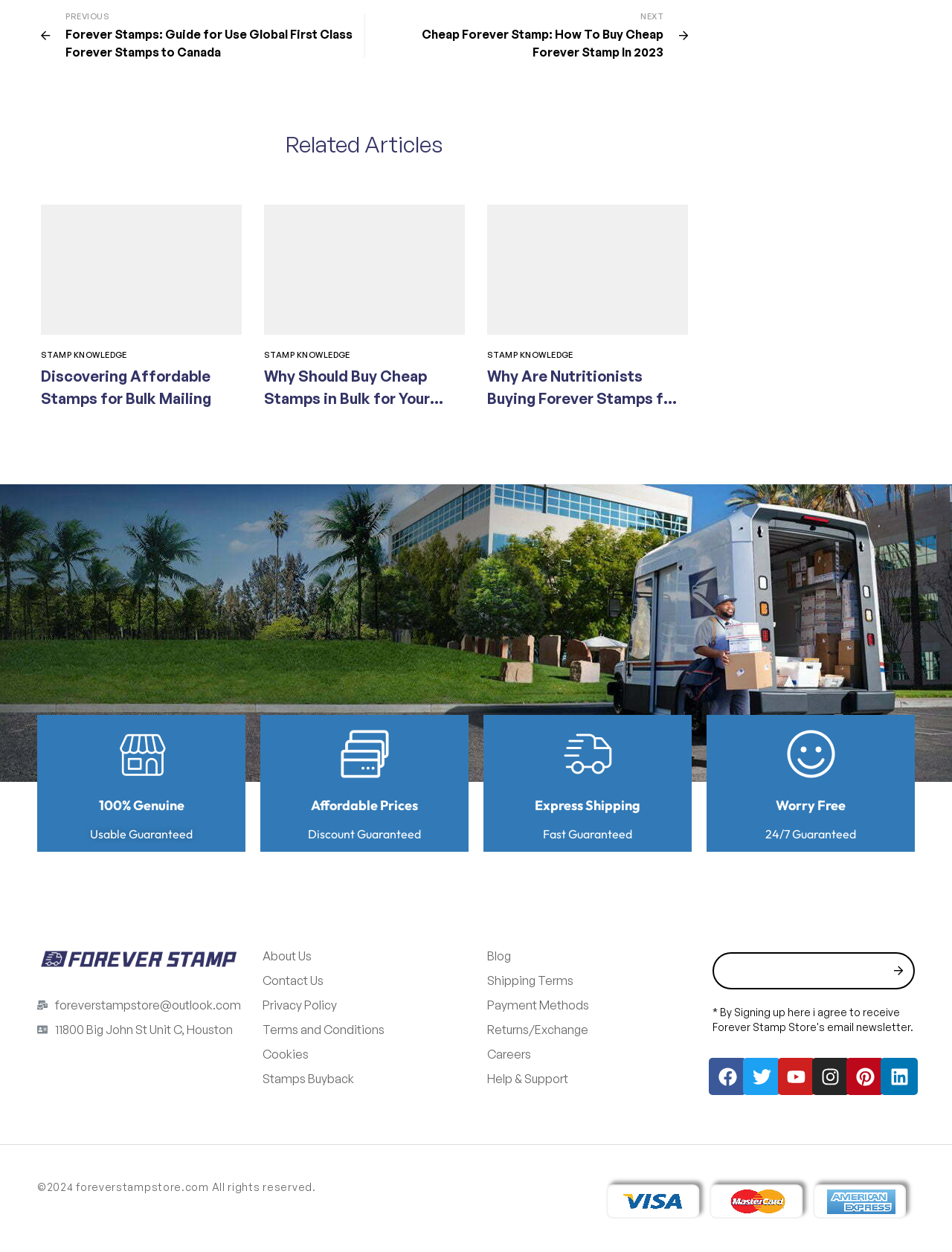What is the name of the store?
Give a thorough and detailed response to the question.

The name of the store can be found in the logo at the top of the webpage, which is an image with the text 'Forever Stamp Store'.